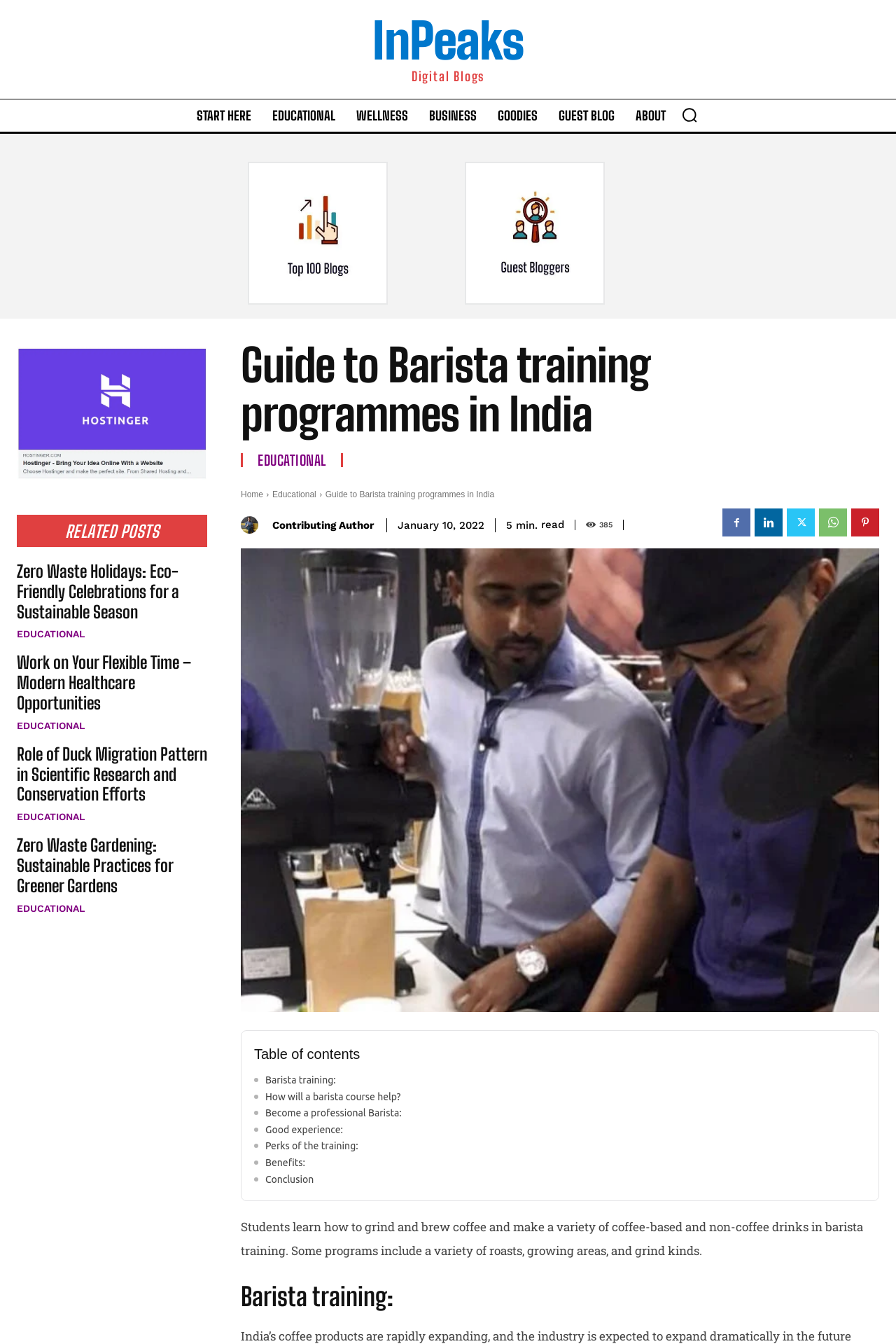Bounding box coordinates must be specified in the format (top-left x, top-left y, bottom-right x, bottom-right y). All values should be floating point numbers between 0 and 1. What are the bounding box coordinates of the UI element described as: parent_node: Contributing Author title="Contributing Author"

[0.269, 0.384, 0.296, 0.397]